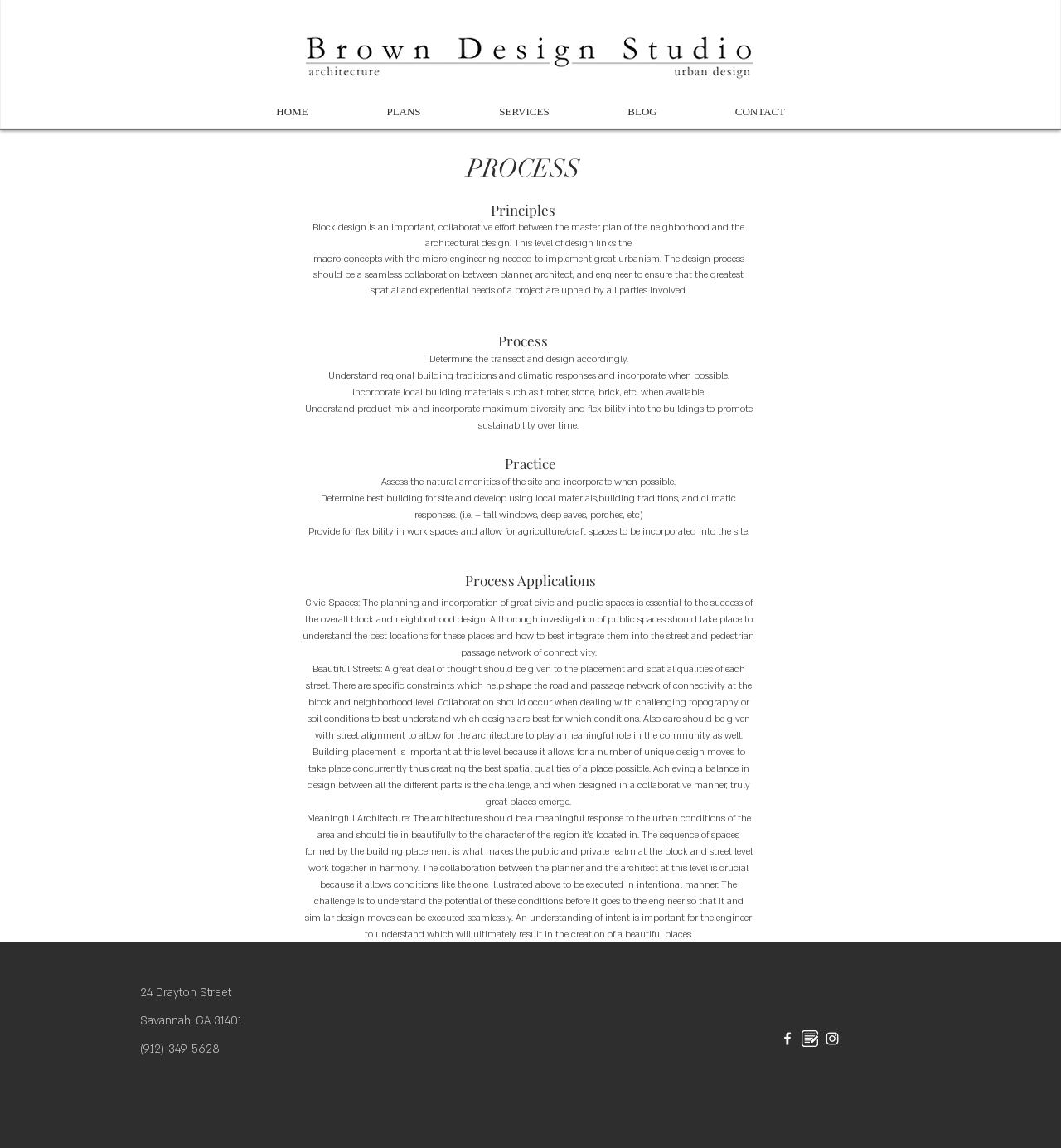Respond with a single word or short phrase to the following question: 
What is the address of the company?

24 Drayton Street, Savannah, GA 31401